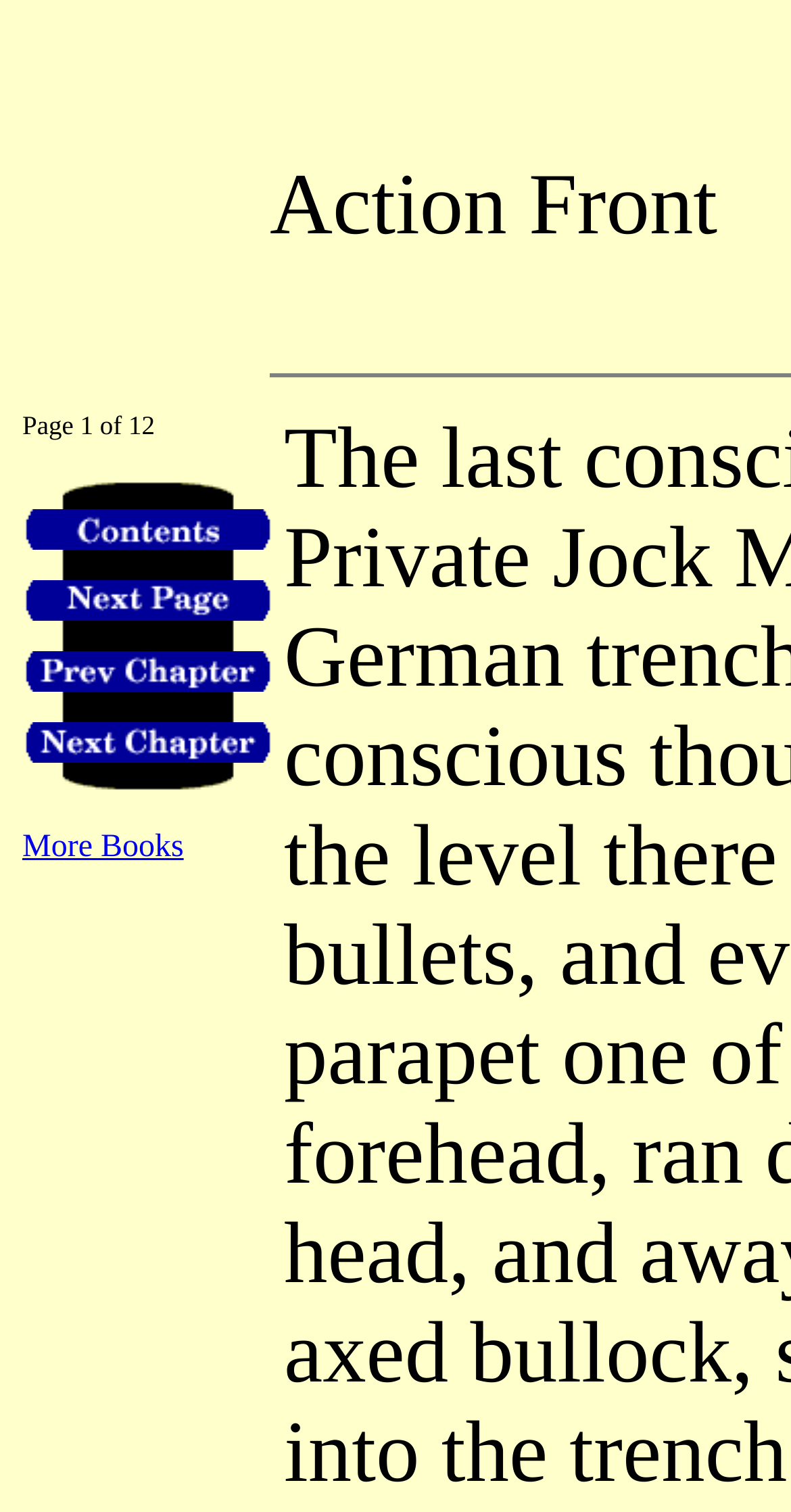Find the bounding box coordinates for the HTML element specified by: "alt="Table Of Contents: Action Front"".

[0.028, 0.347, 0.349, 0.37]